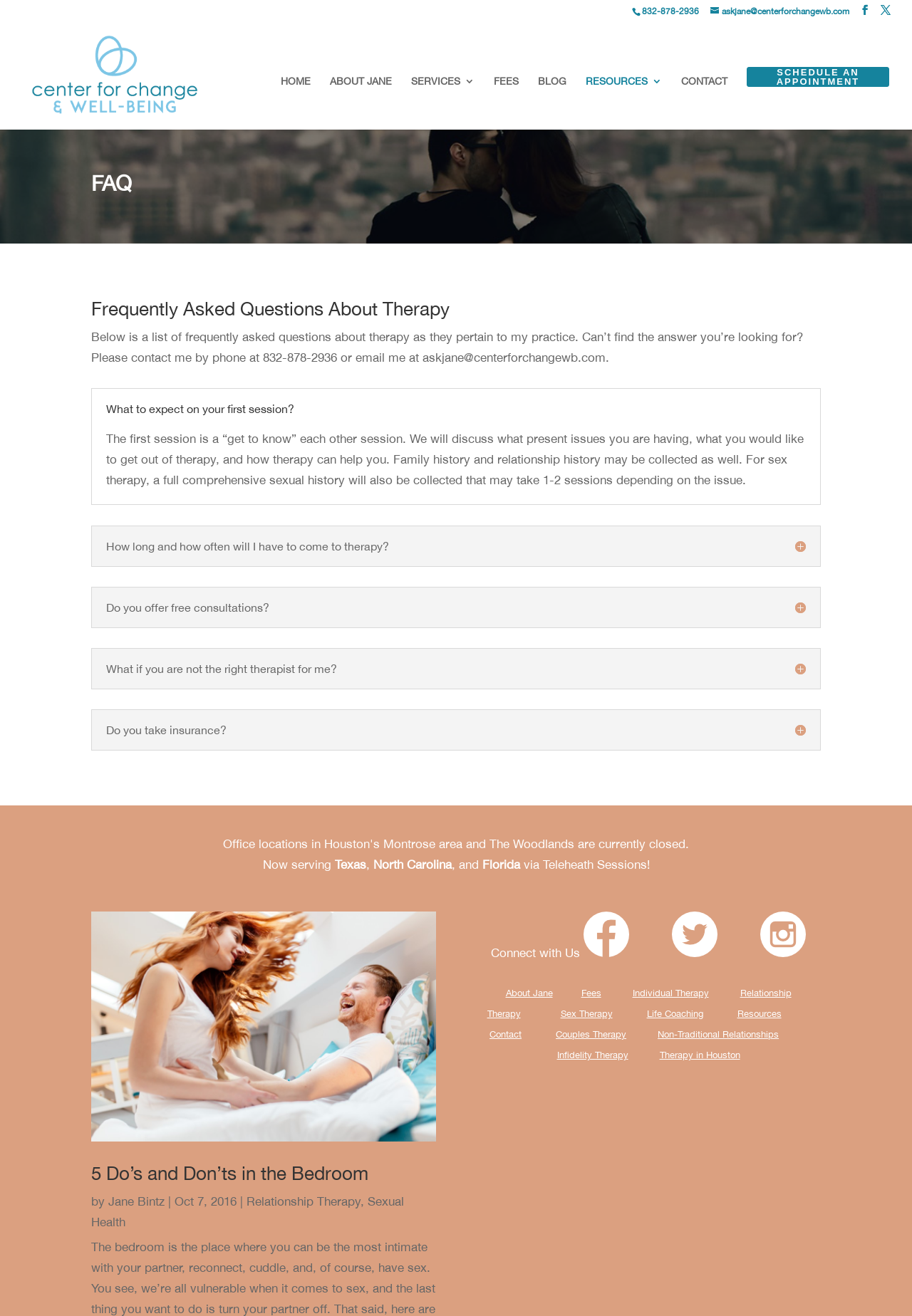Please identify the bounding box coordinates of where to click in order to follow the instruction: "Contact Jane via email".

[0.779, 0.005, 0.931, 0.012]